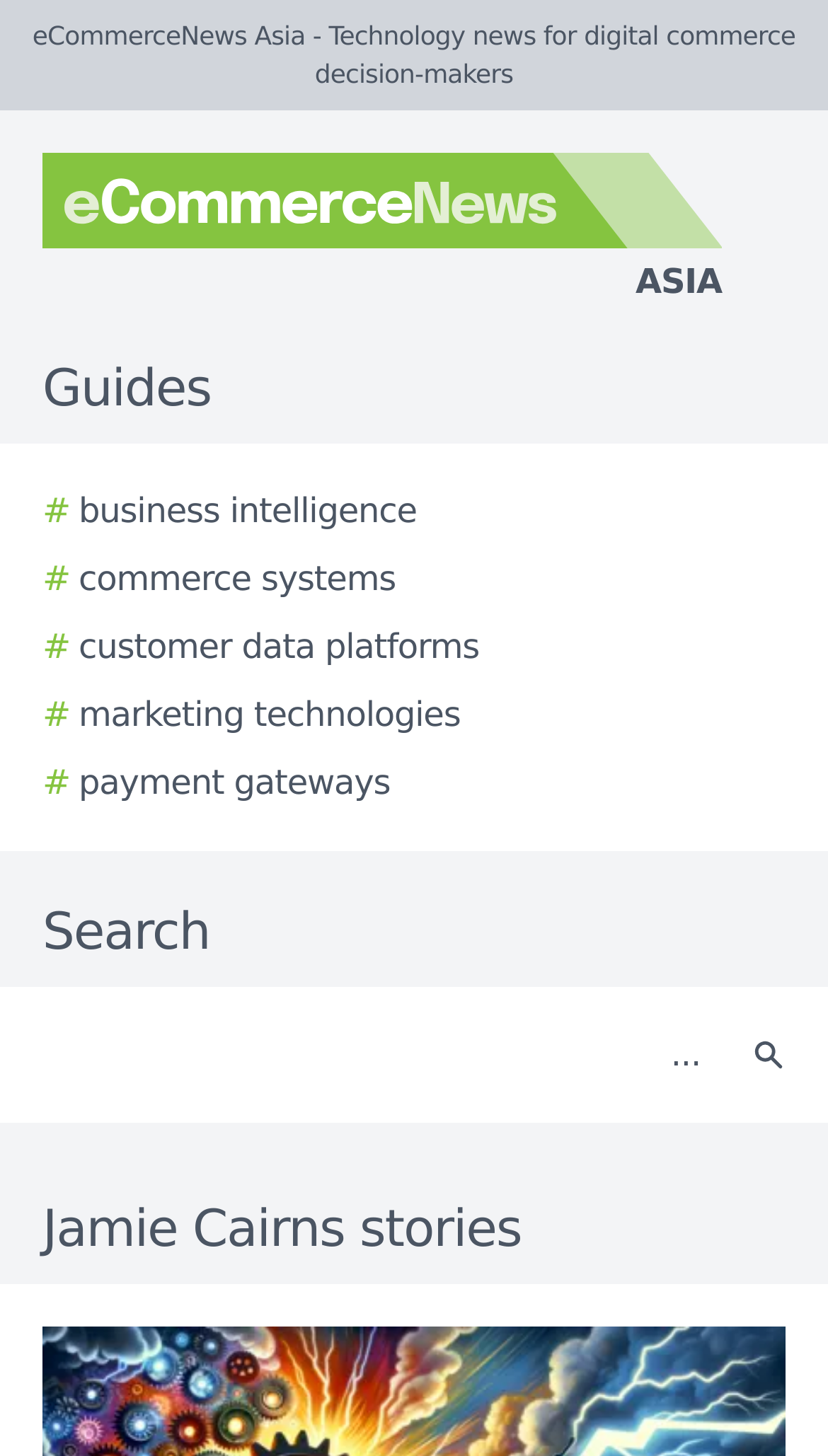Please predict the bounding box coordinates (top-left x, top-left y, bottom-right x, bottom-right y) for the UI element in the screenshot that fits the description: # business intelligence

[0.051, 0.334, 0.503, 0.369]